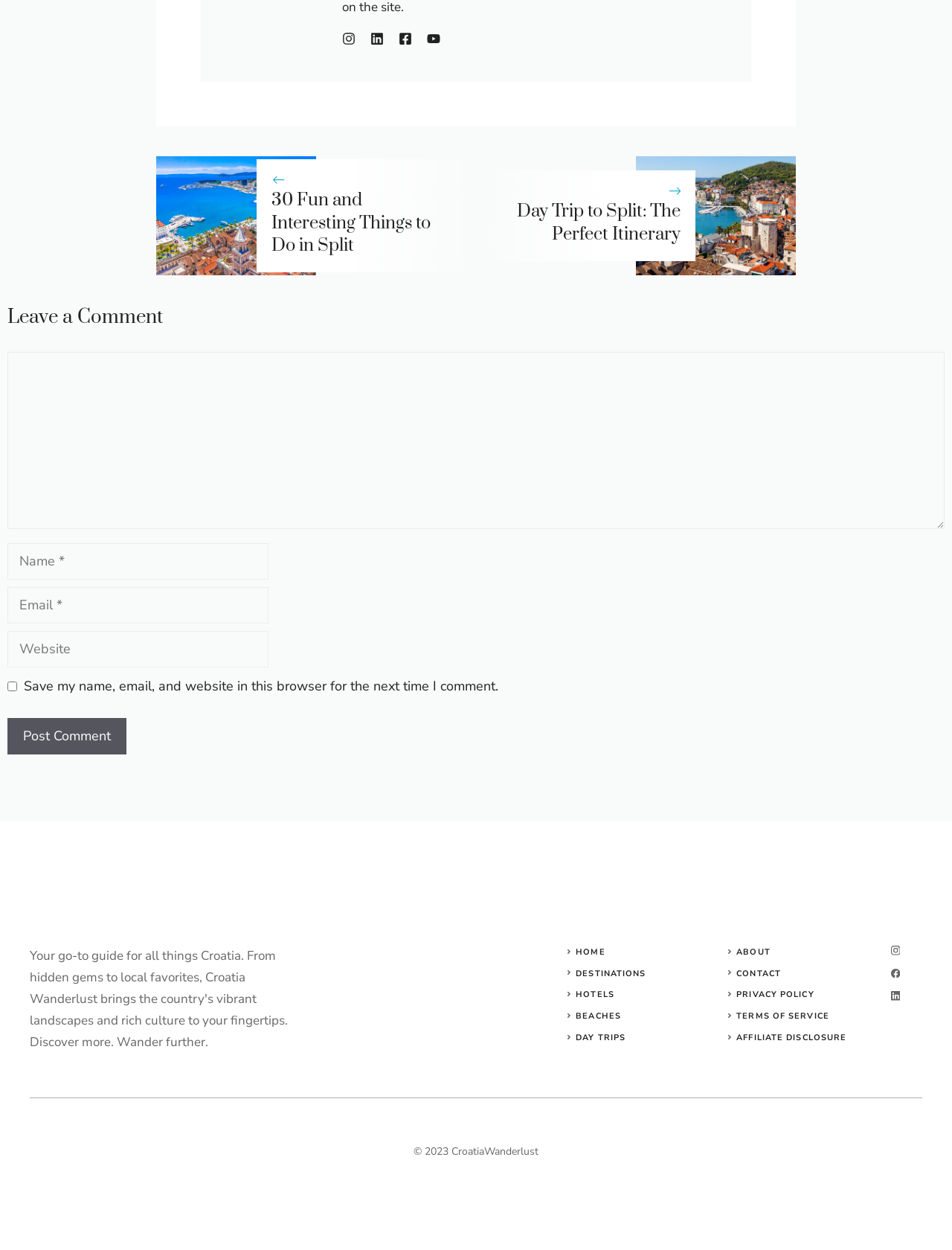What is the copyright year mentioned at the bottom of the page?
Please use the image to provide a one-word or short phrase answer.

2023